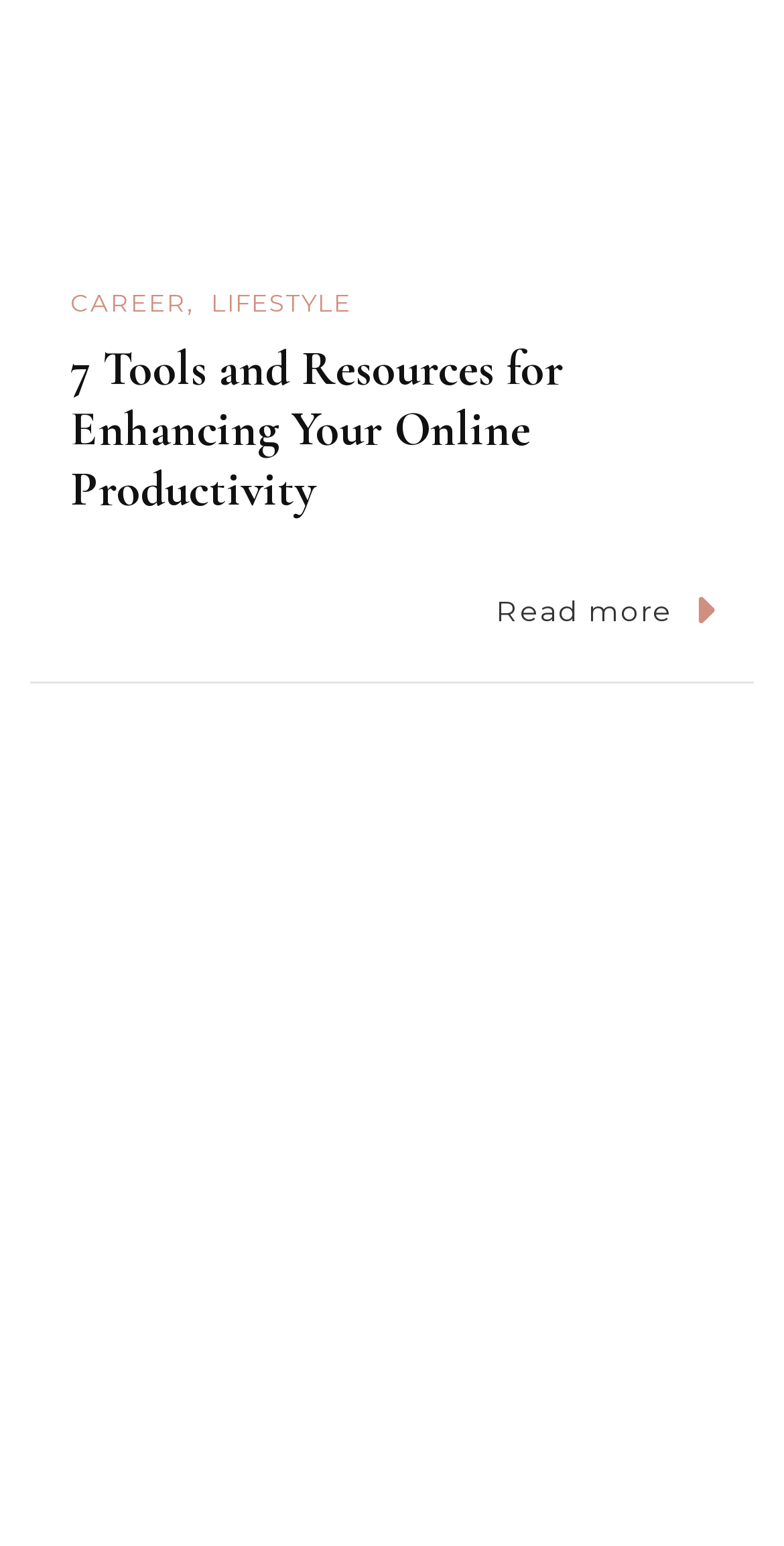What is the purpose of the 'Read more' link?
Please use the visual content to give a single word or phrase answer.

To read the full article